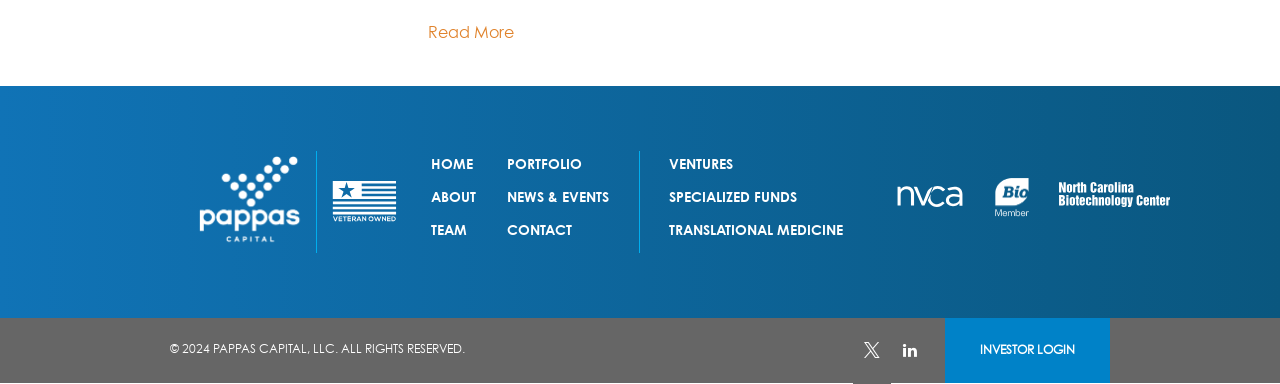Identify the bounding box coordinates necessary to click and complete the given instruction: "Click the 'HOME' link".

[0.337, 0.403, 0.37, 0.447]